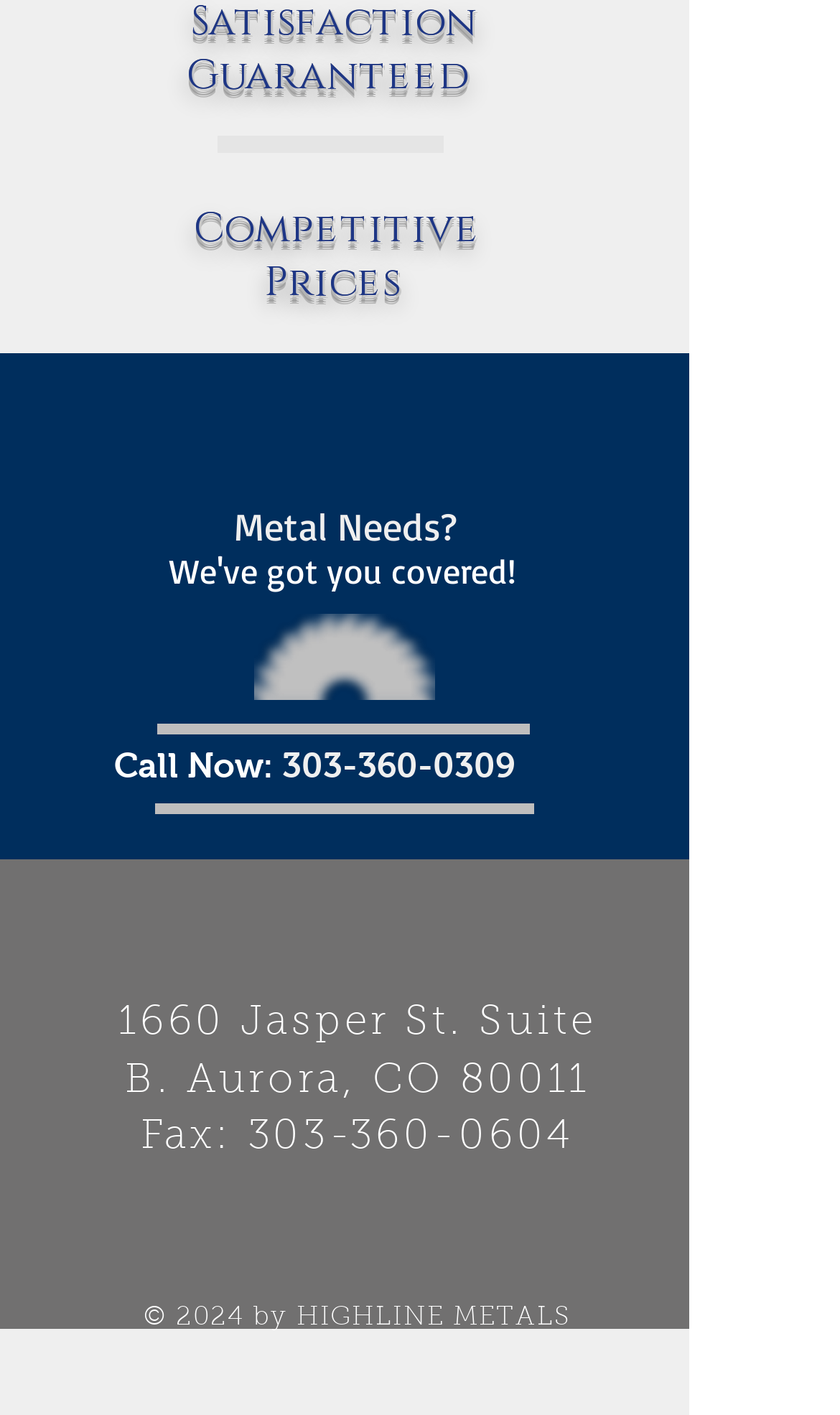Provide the bounding box coordinates, formatted as (top-left x, top-left y, bottom-right x, bottom-right y), with all values being floating point numbers between 0 and 1. Identify the bounding box of the UI element that matches the description: Menu

None